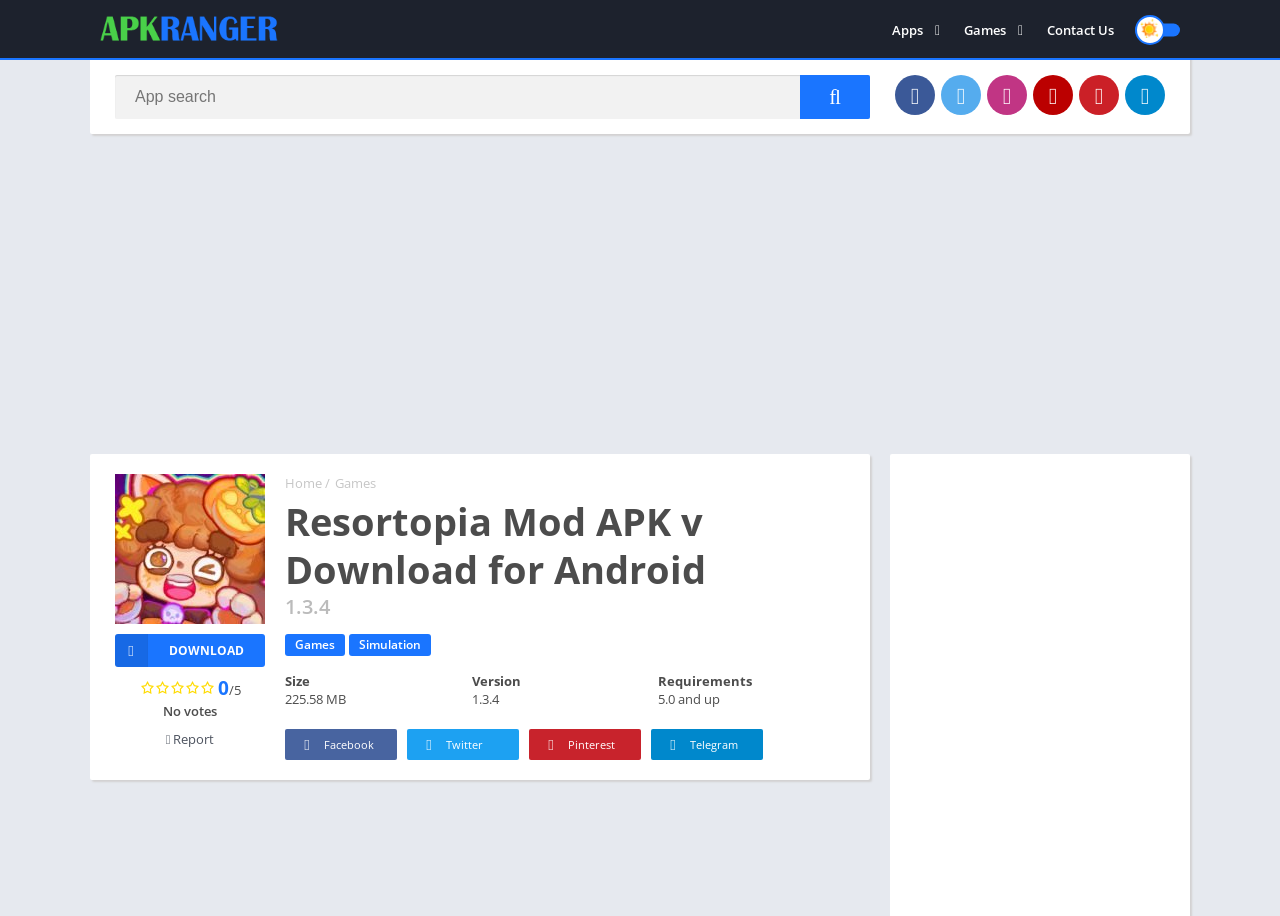Please provide a brief answer to the question using only one word or phrase: 
How can you search for apps on this website?

Using the app search textbox